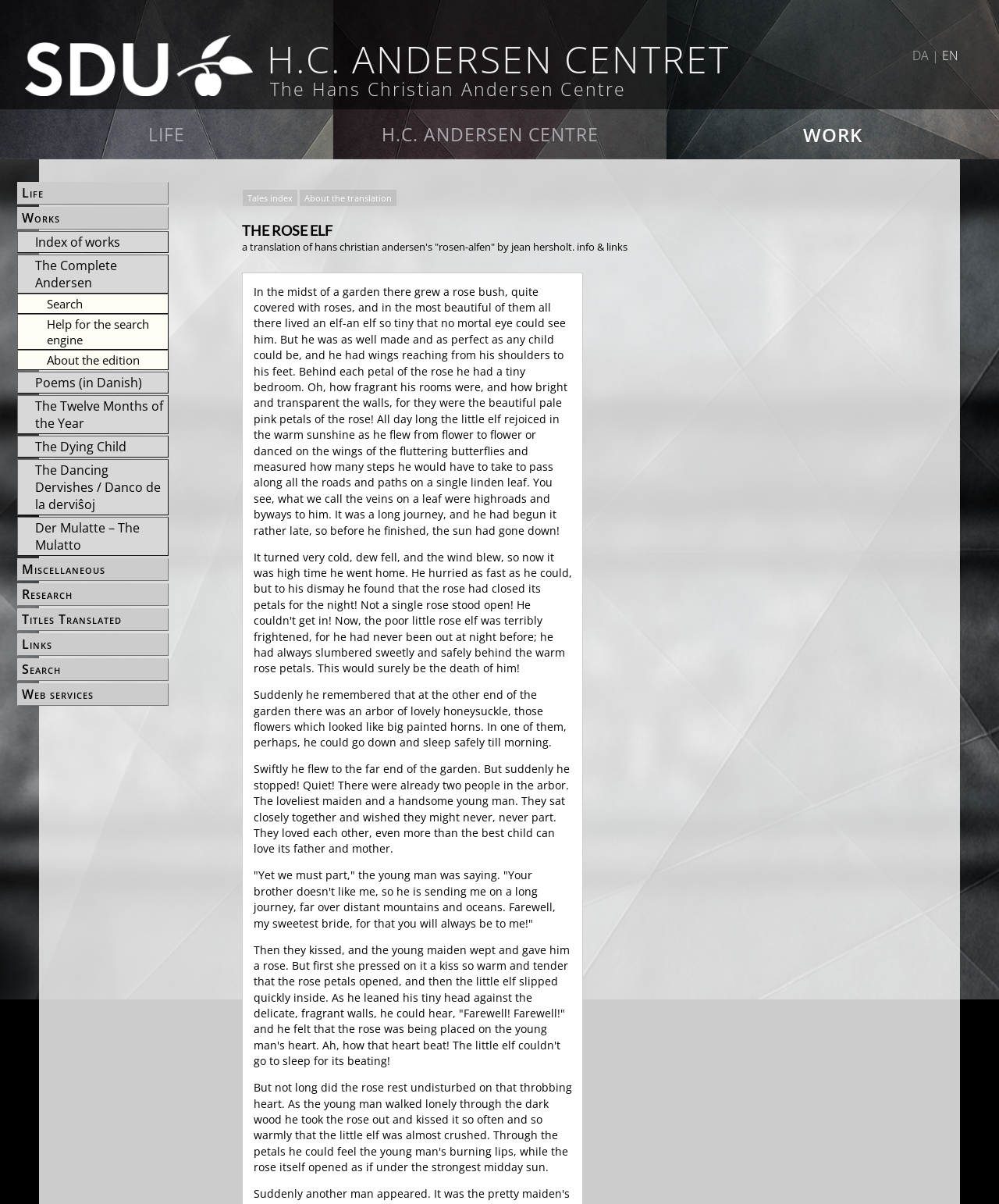Please answer the following query using a single word or phrase: 
What is the name of the website section about Hans Christian Andersen's works?

Works